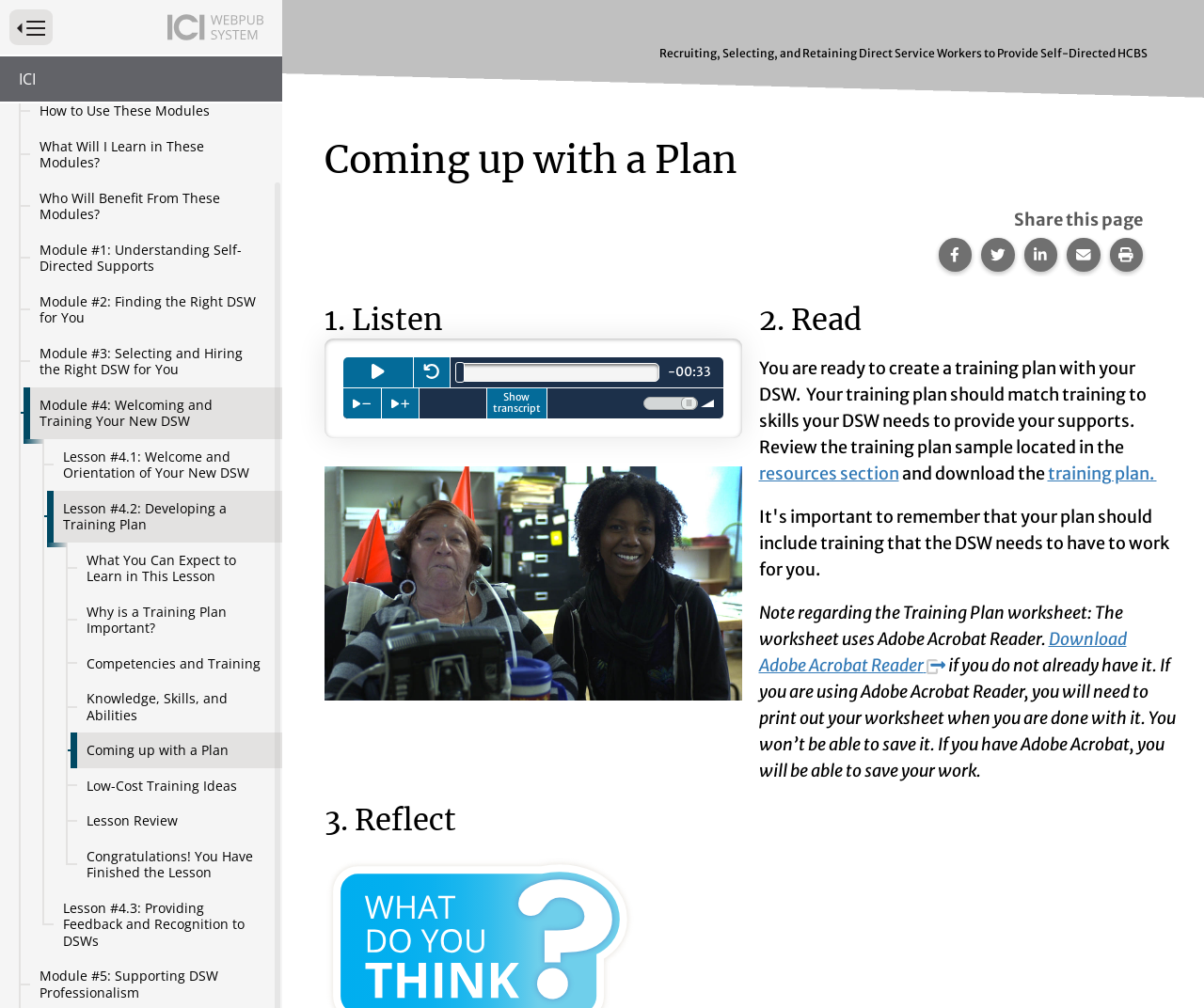How many links are there in the 'Website Highlighted Content Partners' section?
Using the image, give a concise answer in the form of a single word or short phrase.

9